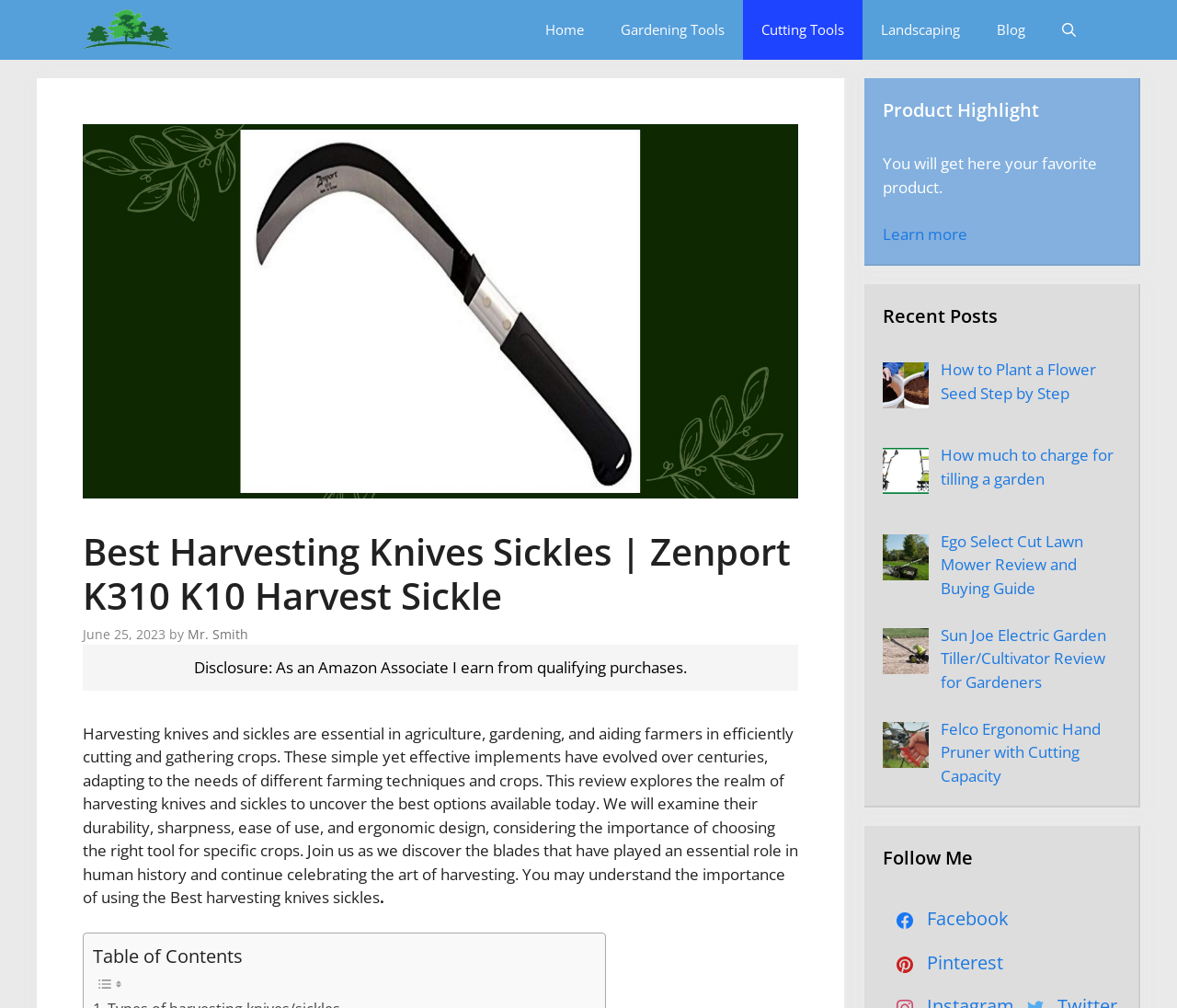Please find the bounding box coordinates of the section that needs to be clicked to achieve this instruction: "Open the search bar".

[0.887, 0.0, 0.93, 0.059]